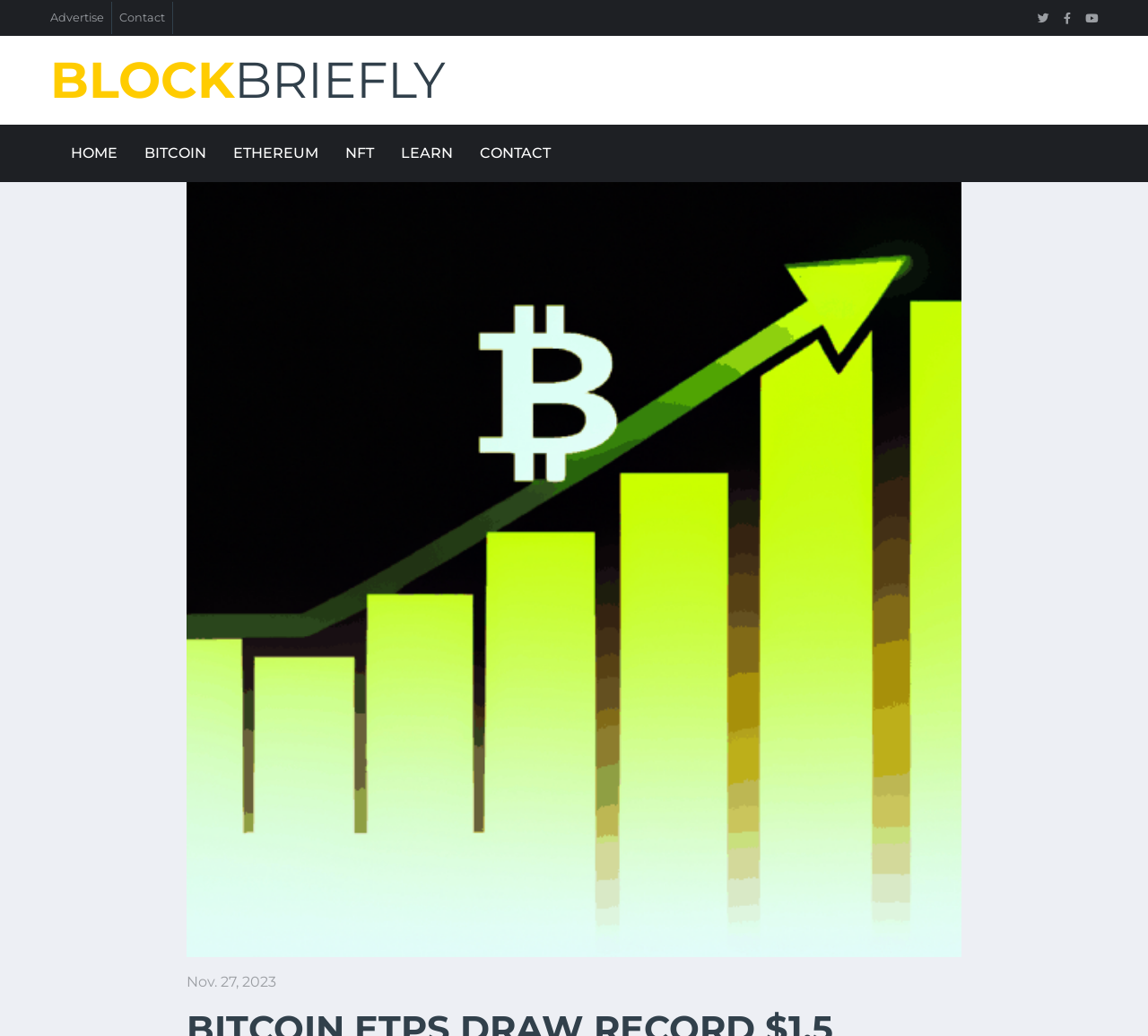Pinpoint the bounding box coordinates for the area that should be clicked to perform the following instruction: "Visit BLOCKBRIEFLY homepage".

[0.044, 0.048, 0.327, 0.107]